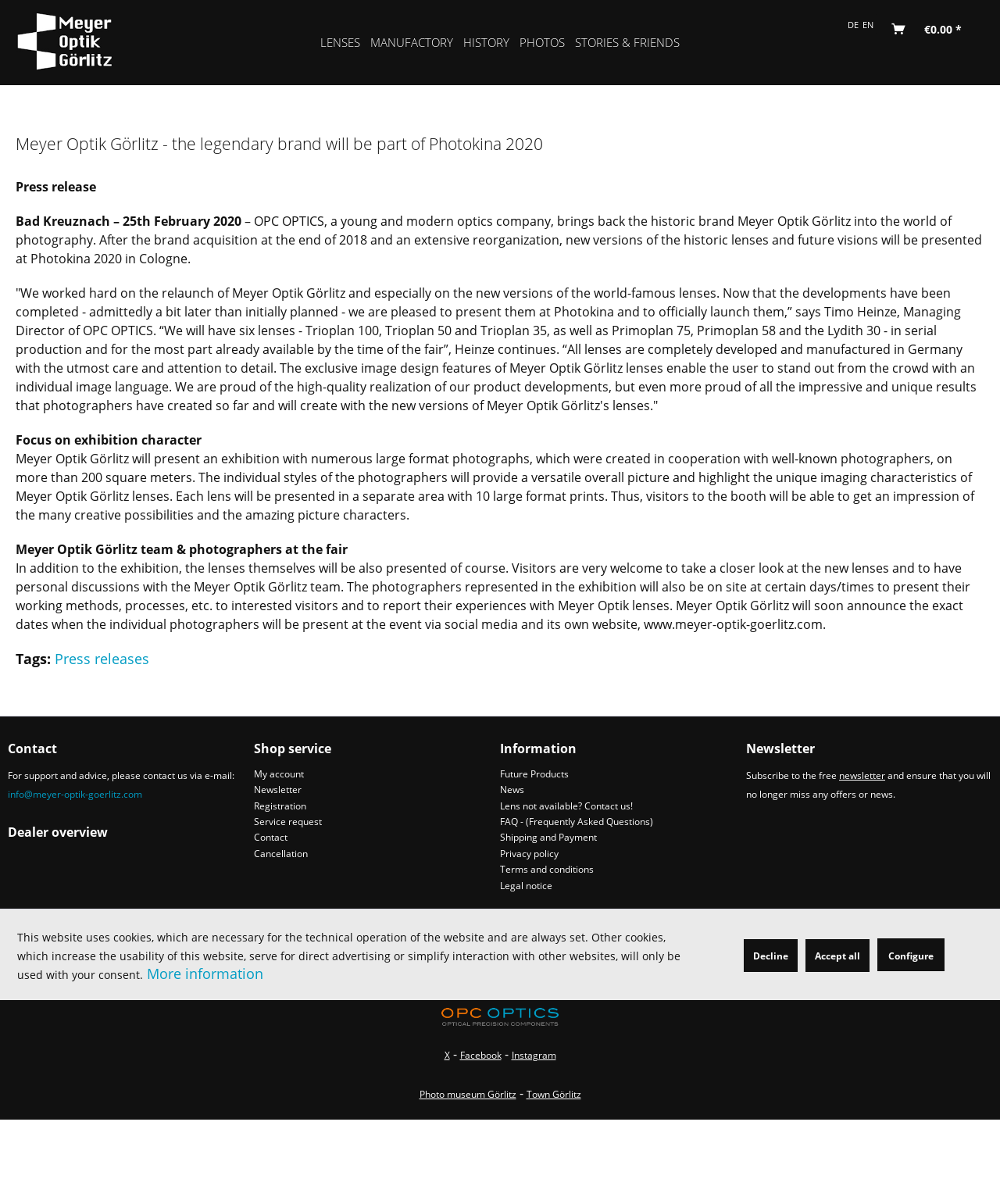Determine the bounding box coordinates for the clickable element required to fulfill the instruction: "Go to homepage". Provide the coordinates as four float numbers between 0 and 1, i.e., [left, top, right, bottom].

[0.016, 0.0, 0.143, 0.065]